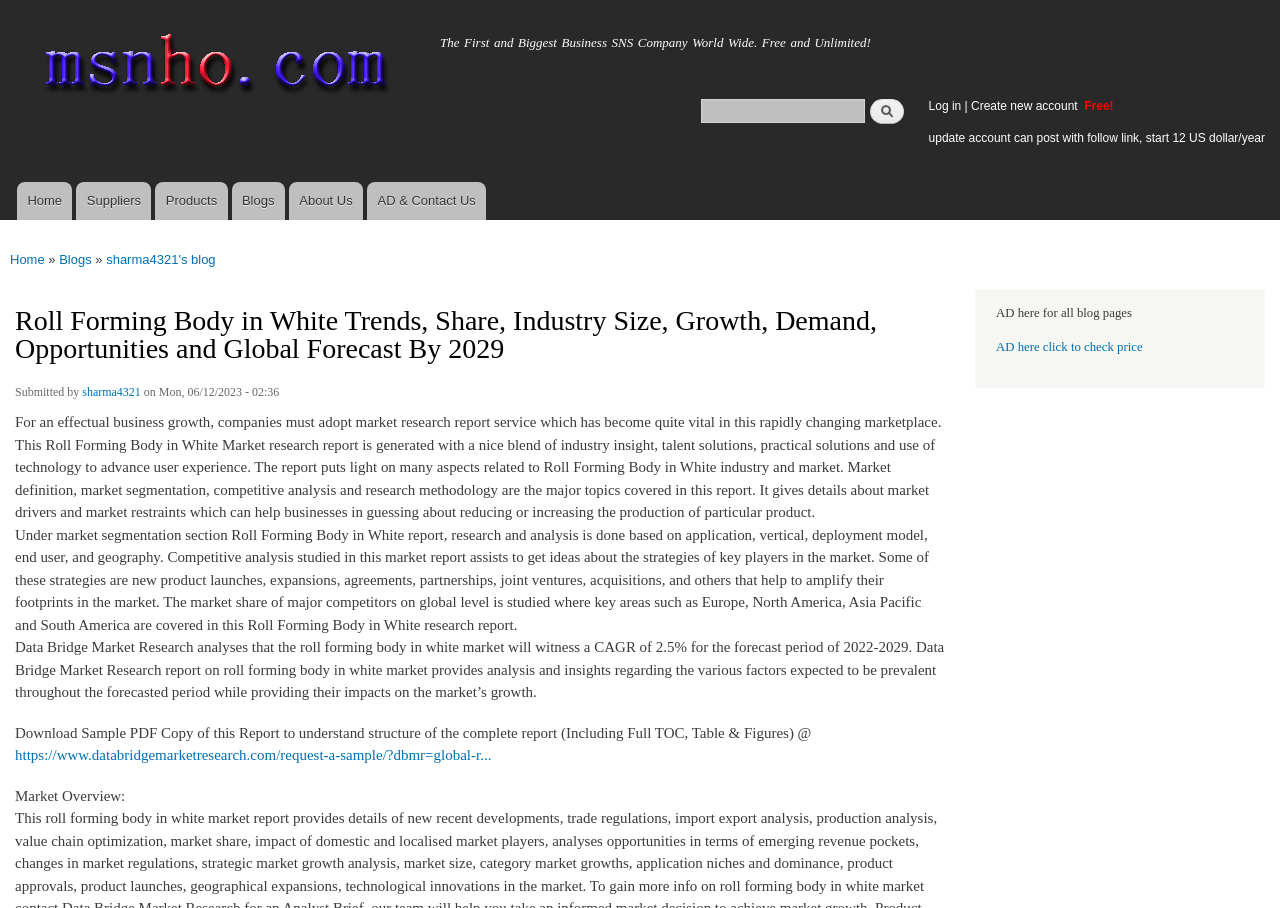Can you identify the bounding box coordinates of the clickable region needed to carry out this instruction: 'Download a sample PDF copy of the report'? The coordinates should be four float numbers within the range of 0 to 1, stated as [left, top, right, bottom].

[0.012, 0.823, 0.384, 0.841]